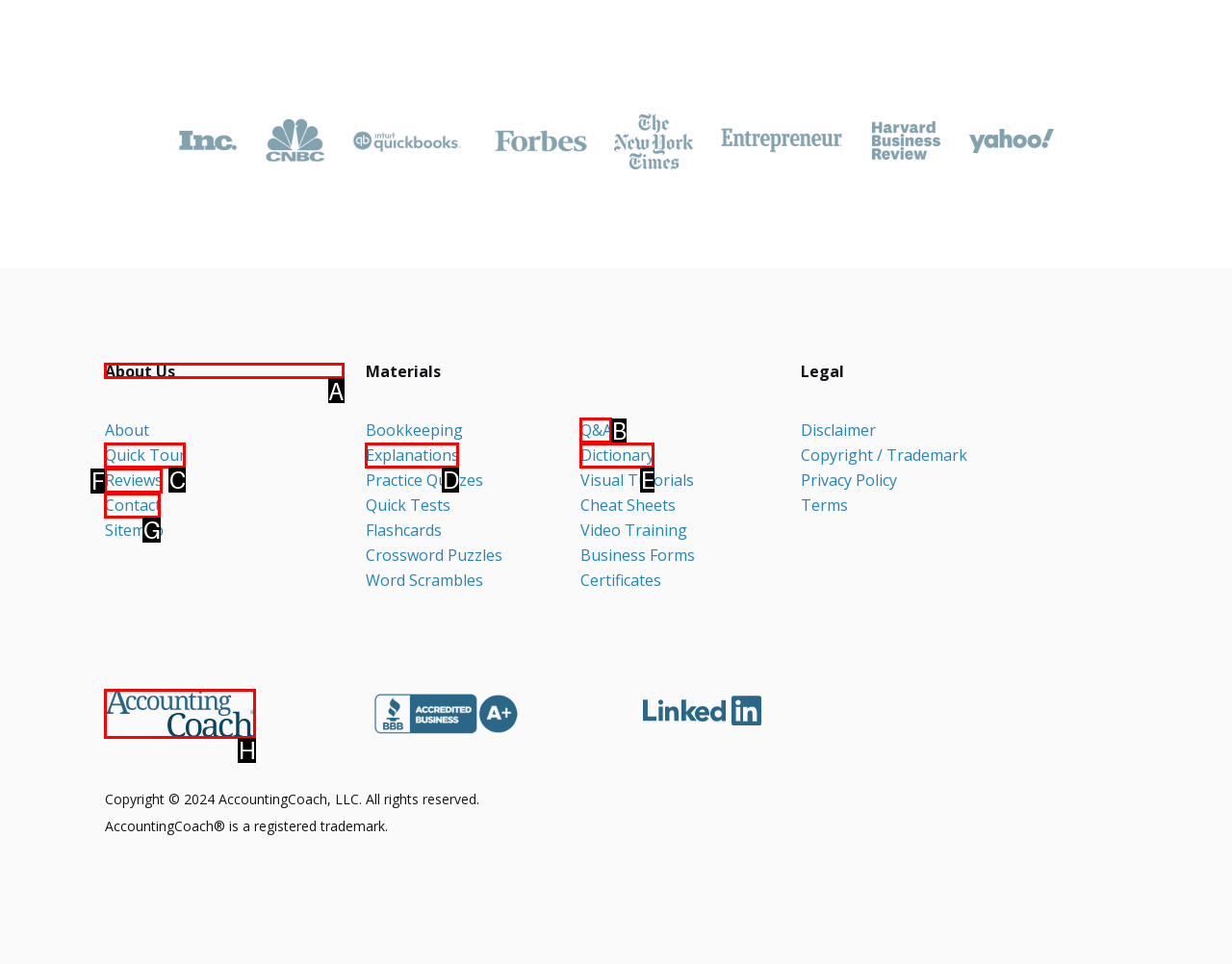Which UI element should be clicked to perform the following task: Click on About Us? Answer with the corresponding letter from the choices.

A